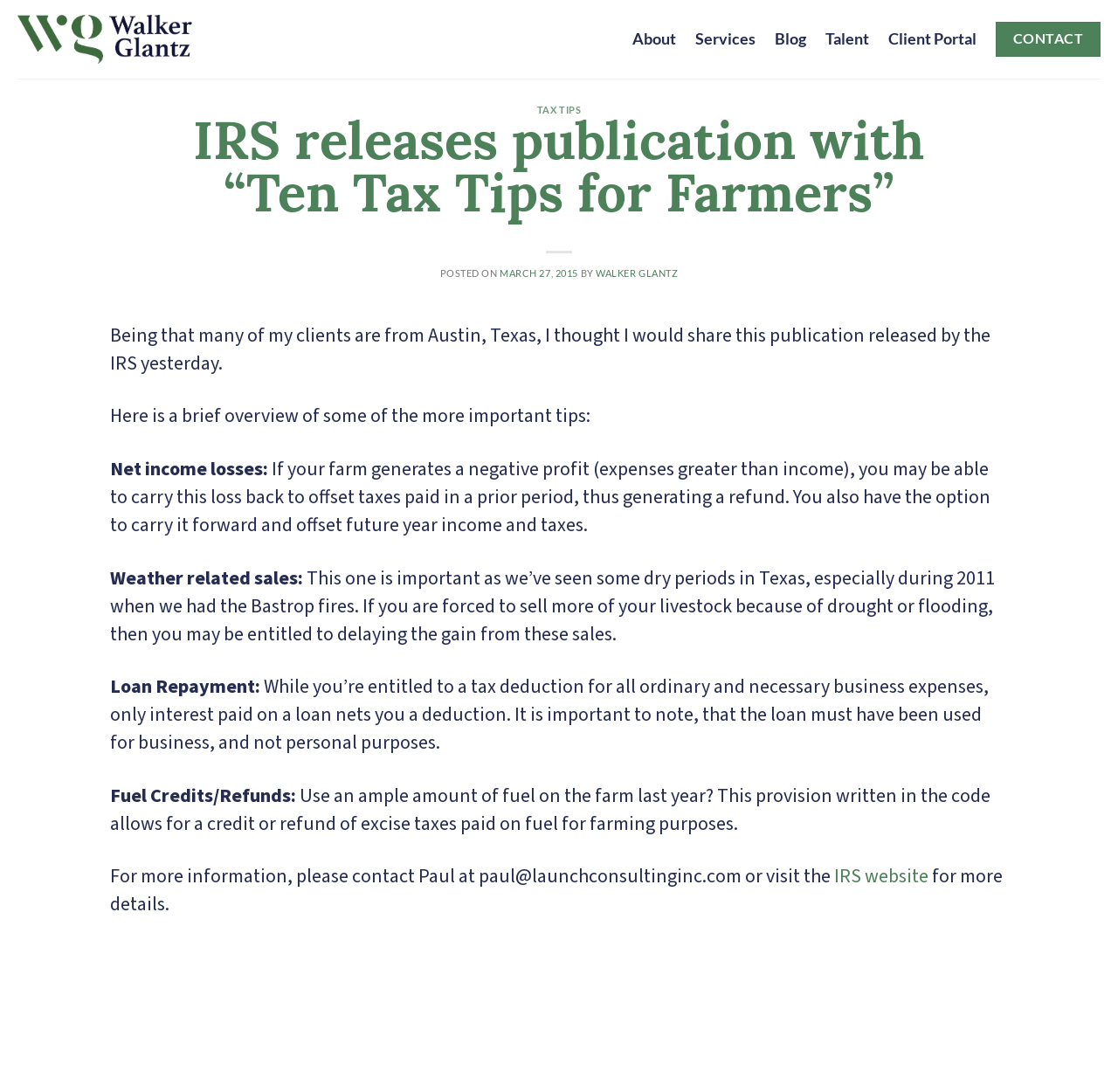Provide the bounding box coordinates of the UI element that matches the description: "Walker Glantz".

[0.533, 0.245, 0.607, 0.255]